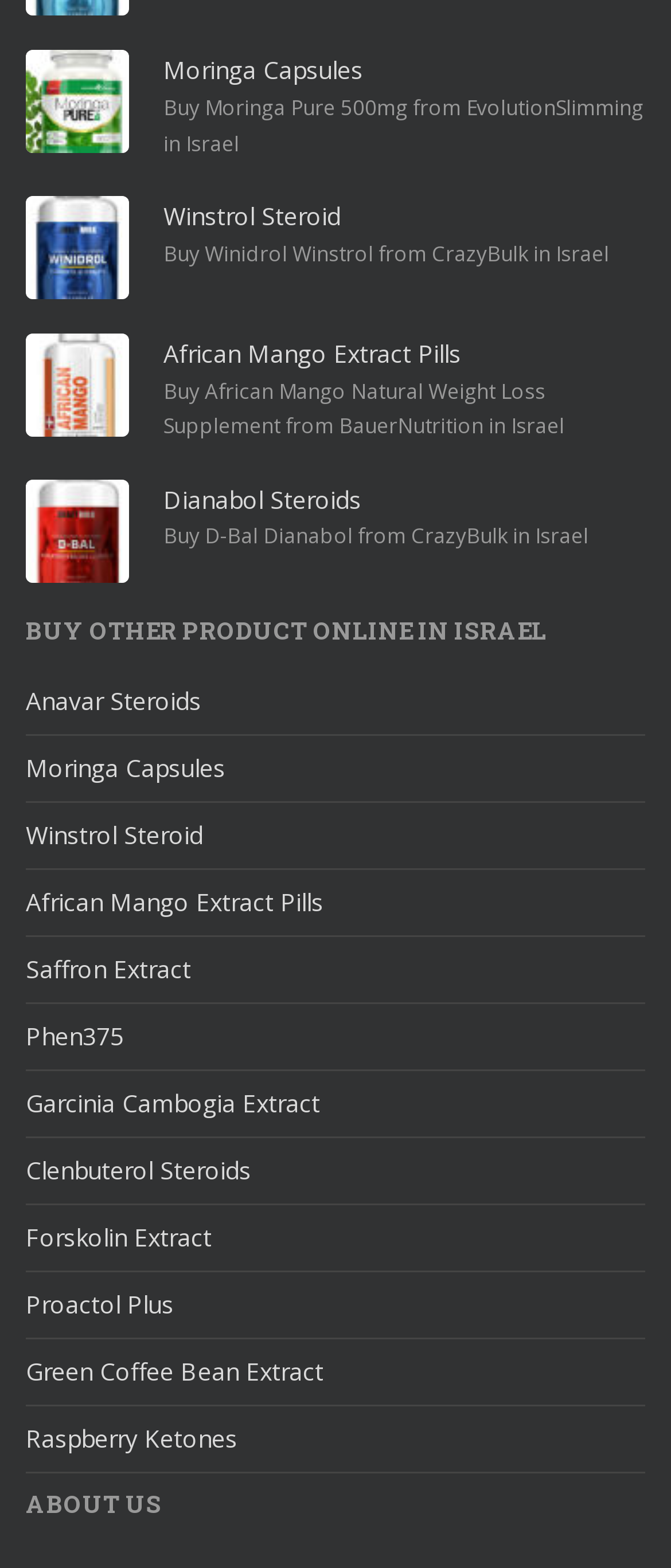Highlight the bounding box coordinates of the region I should click on to meet the following instruction: "Click on ABOUT US".

[0.038, 0.951, 0.962, 0.968]